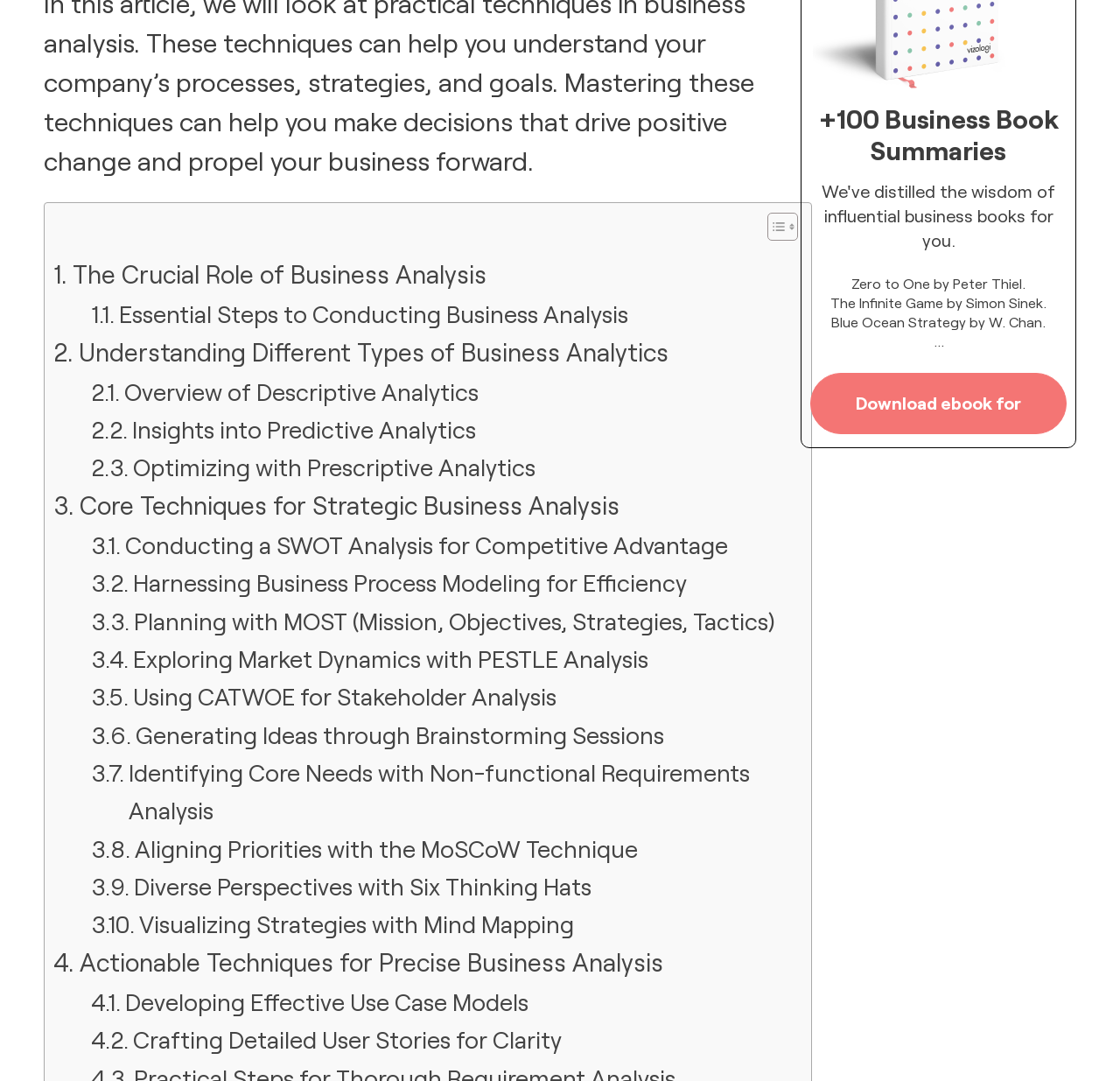What is the purpose of the button 'Toggle Table of Content'?
From the image, respond with a single word or phrase.

To toggle table of content